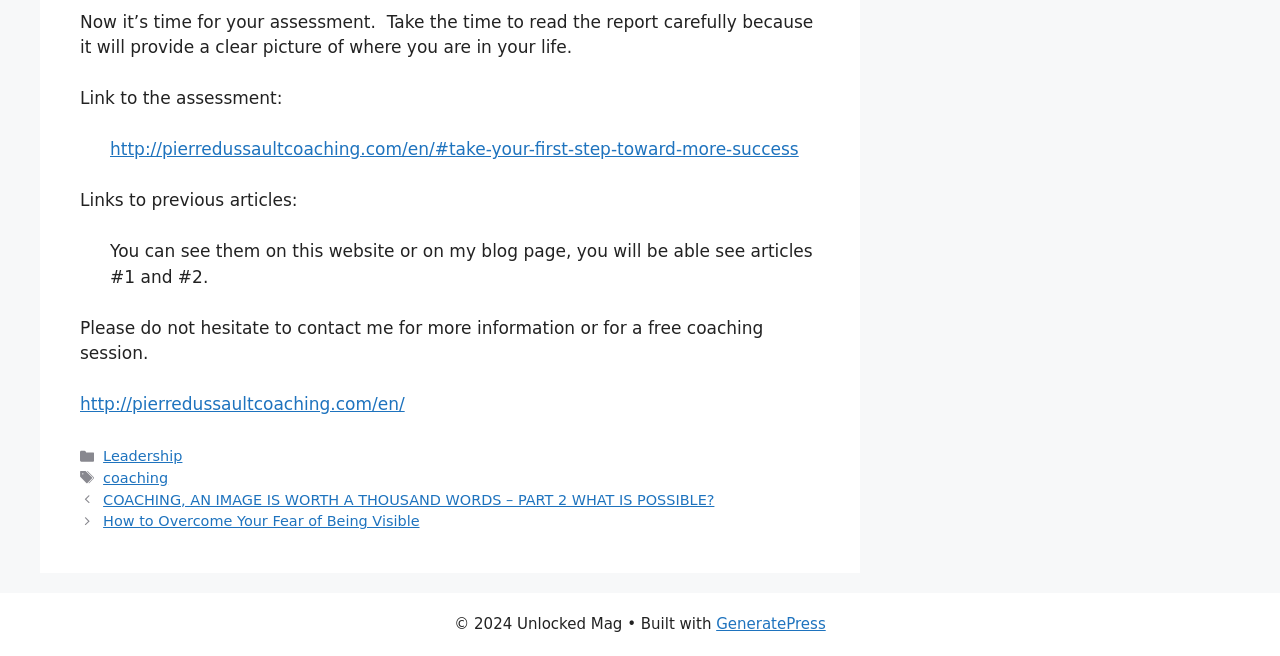Where can you find previous articles?
Provide a detailed and well-explained answer to the question.

The static text 'Links to previous articles: You can see them on this website or on my blog page, you will be able to see articles #1 and #2.' indicates that previous articles can be found on the current website or on the blog page.